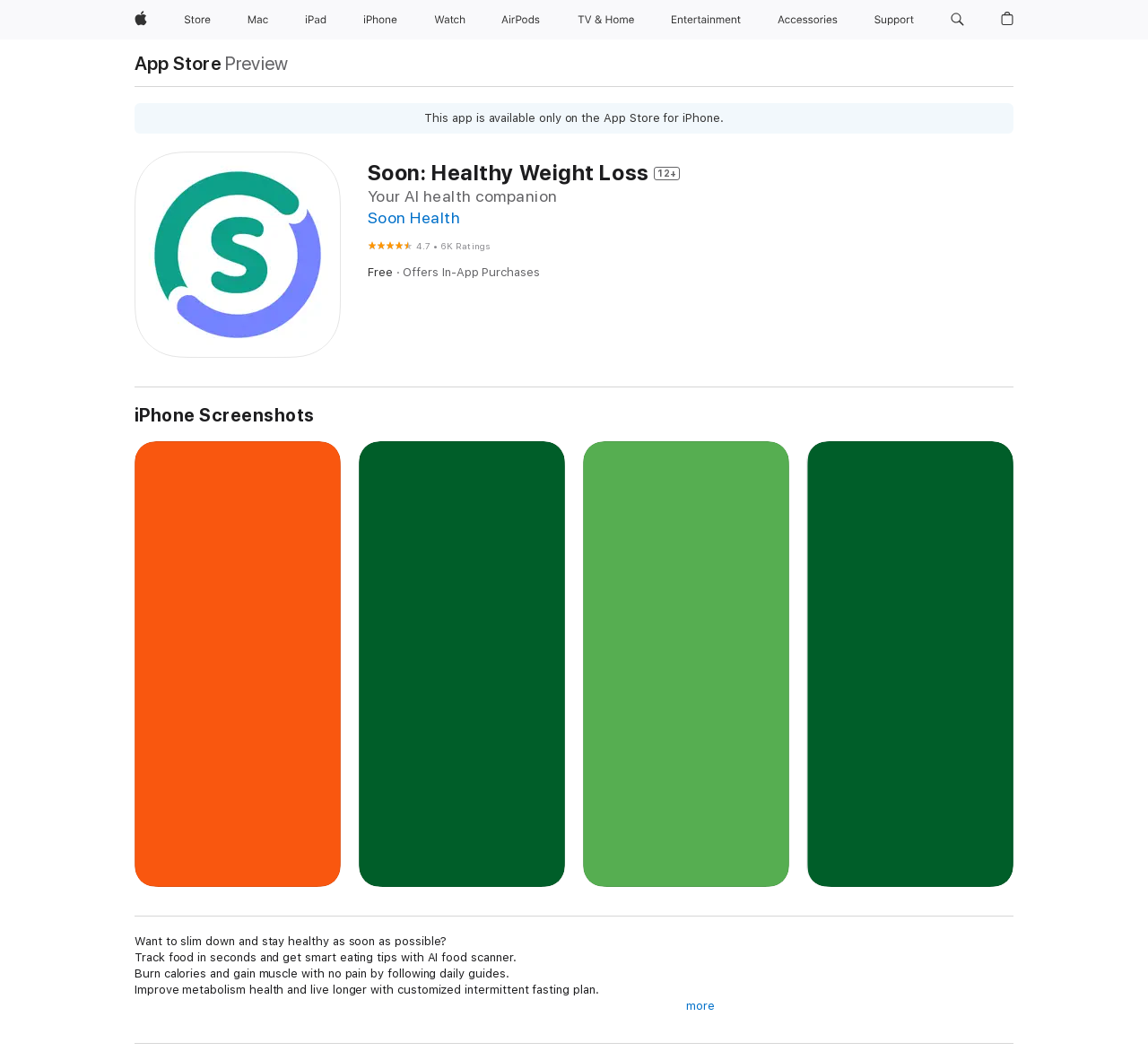Show me the bounding box coordinates of the clickable region to achieve the task as per the instruction: "visit the blog".

None